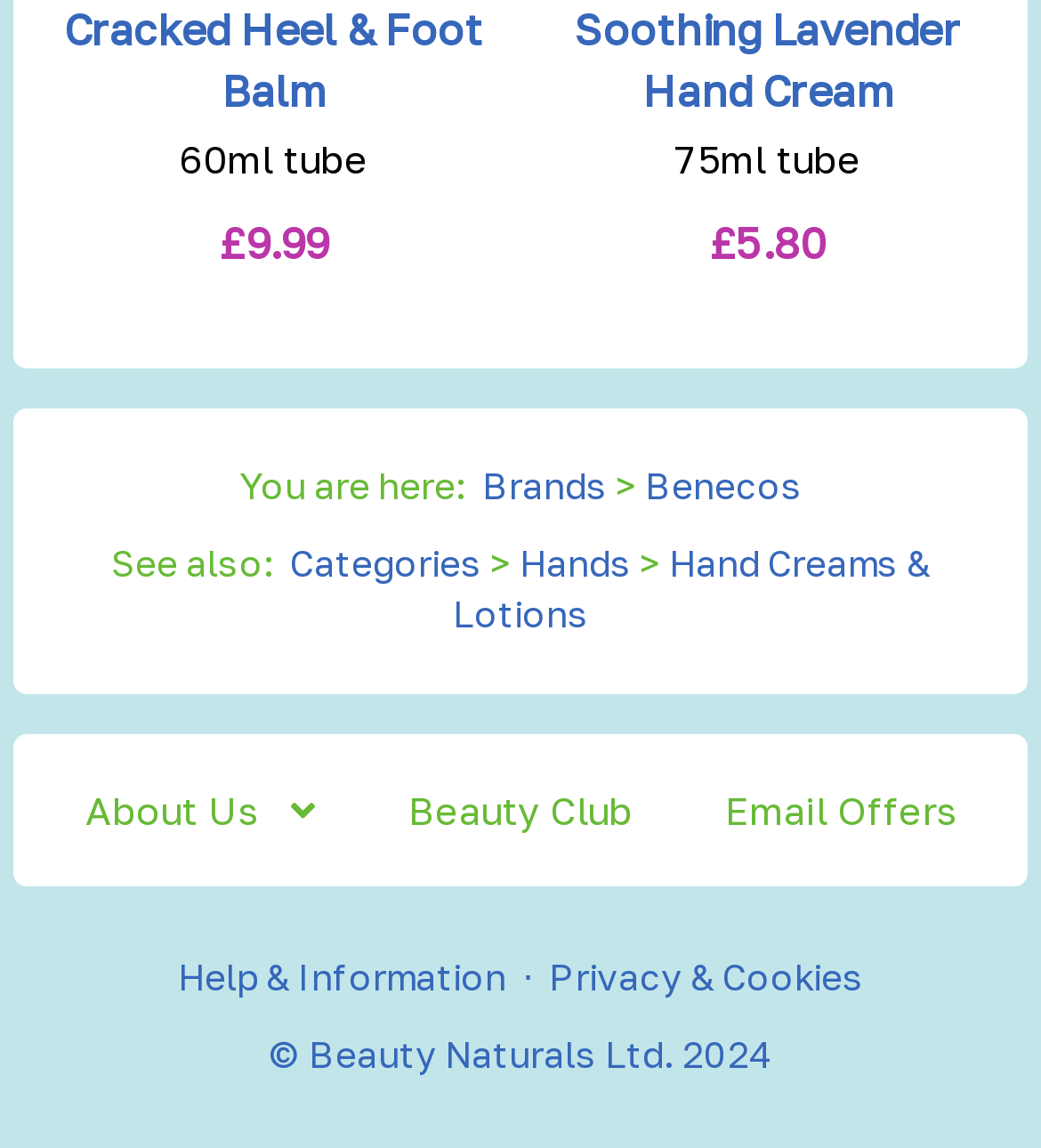Please identify the bounding box coordinates for the region that you need to click to follow this instruction: "Learn about Beauty Naturals Ltd.".

[0.296, 0.899, 0.647, 0.937]